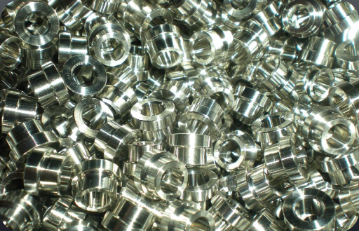What is the primary purpose of the journal bushings?
Answer the question with just one word or phrase using the image.

Ensuring durability and optimal performance